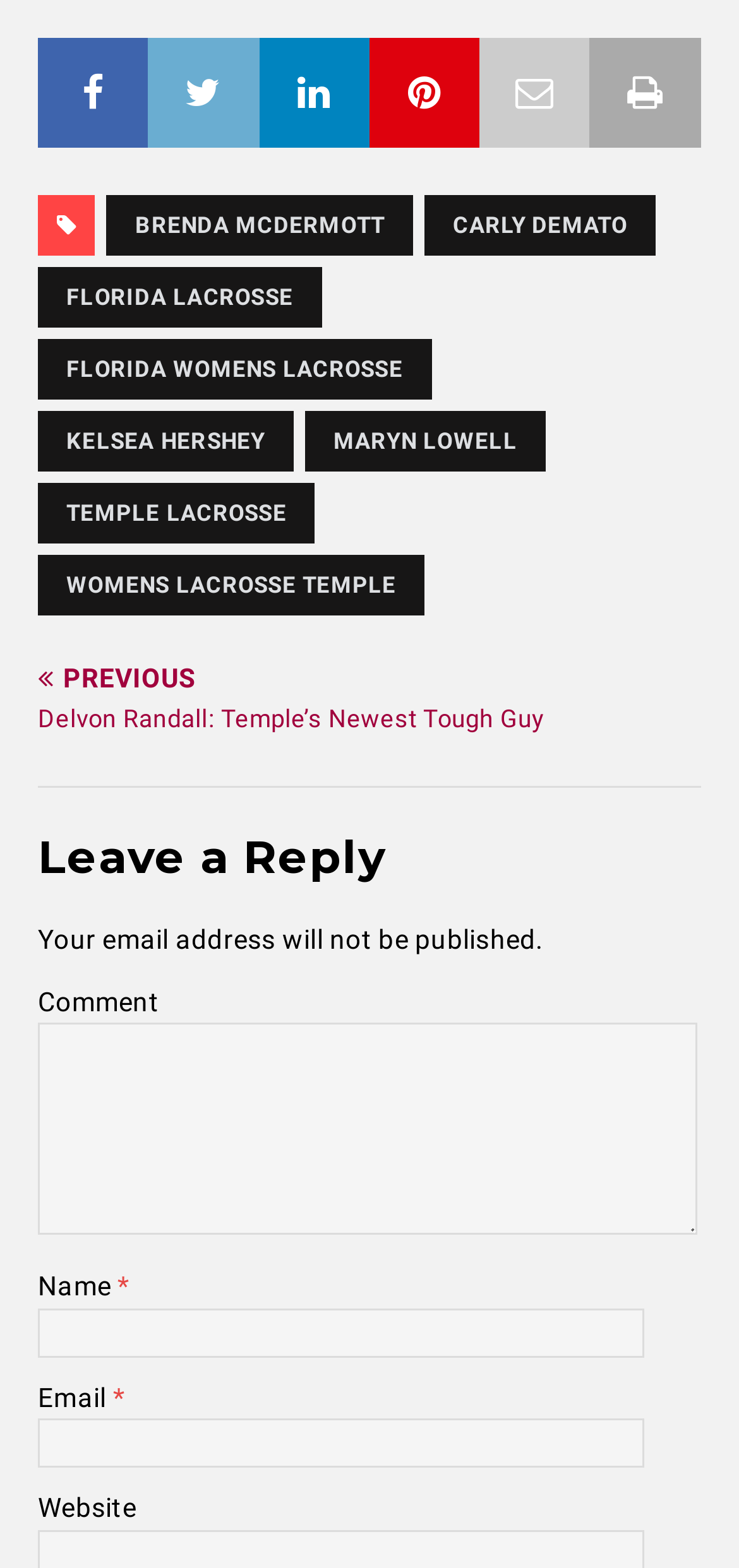Locate the UI element described as follows: "Florida Womens Lacrosse". Return the bounding box coordinates as four float numbers between 0 and 1 in the order [left, top, right, bottom].

[0.051, 0.216, 0.584, 0.254]